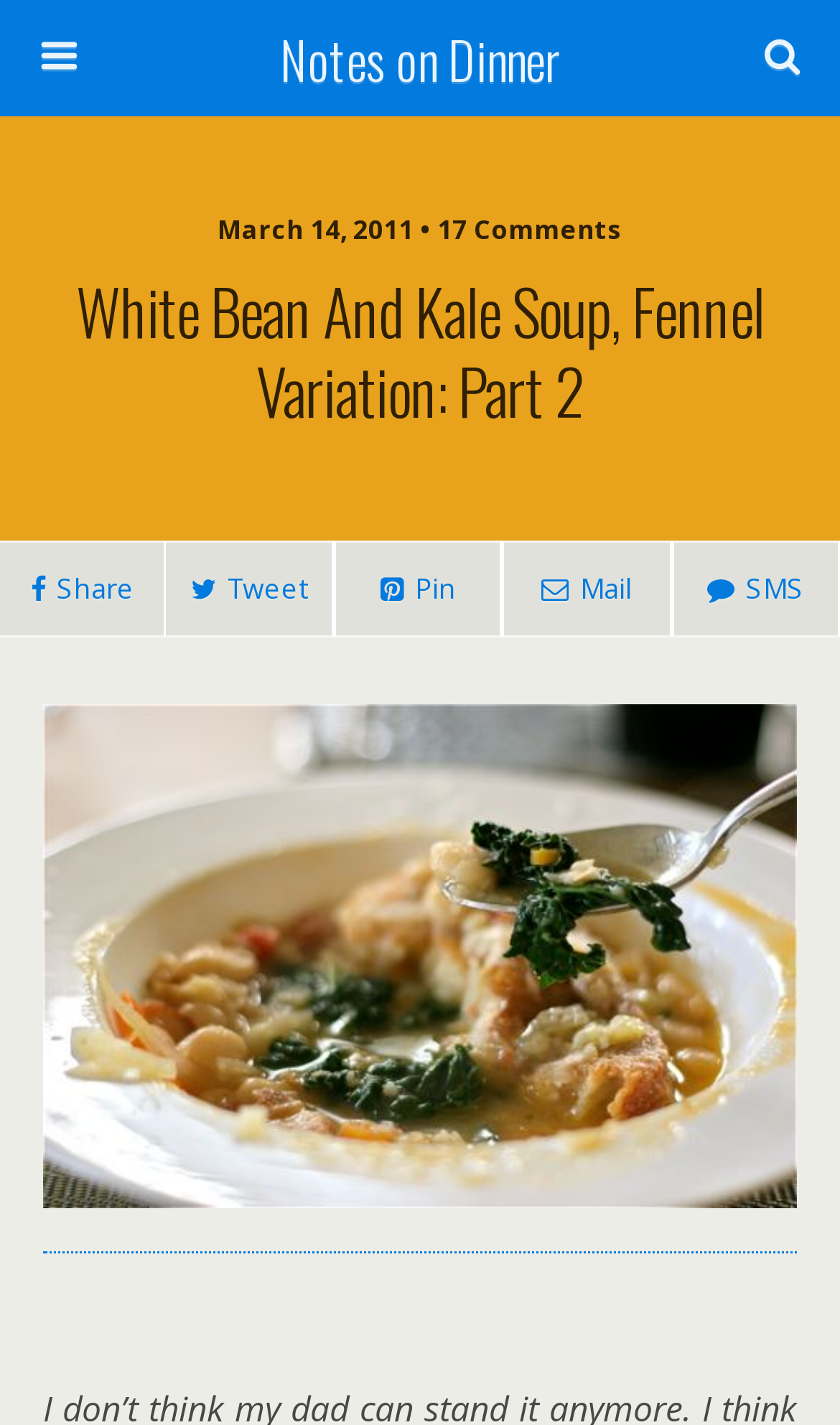How many comments are there on the post?
Answer briefly with a single word or phrase based on the image.

17